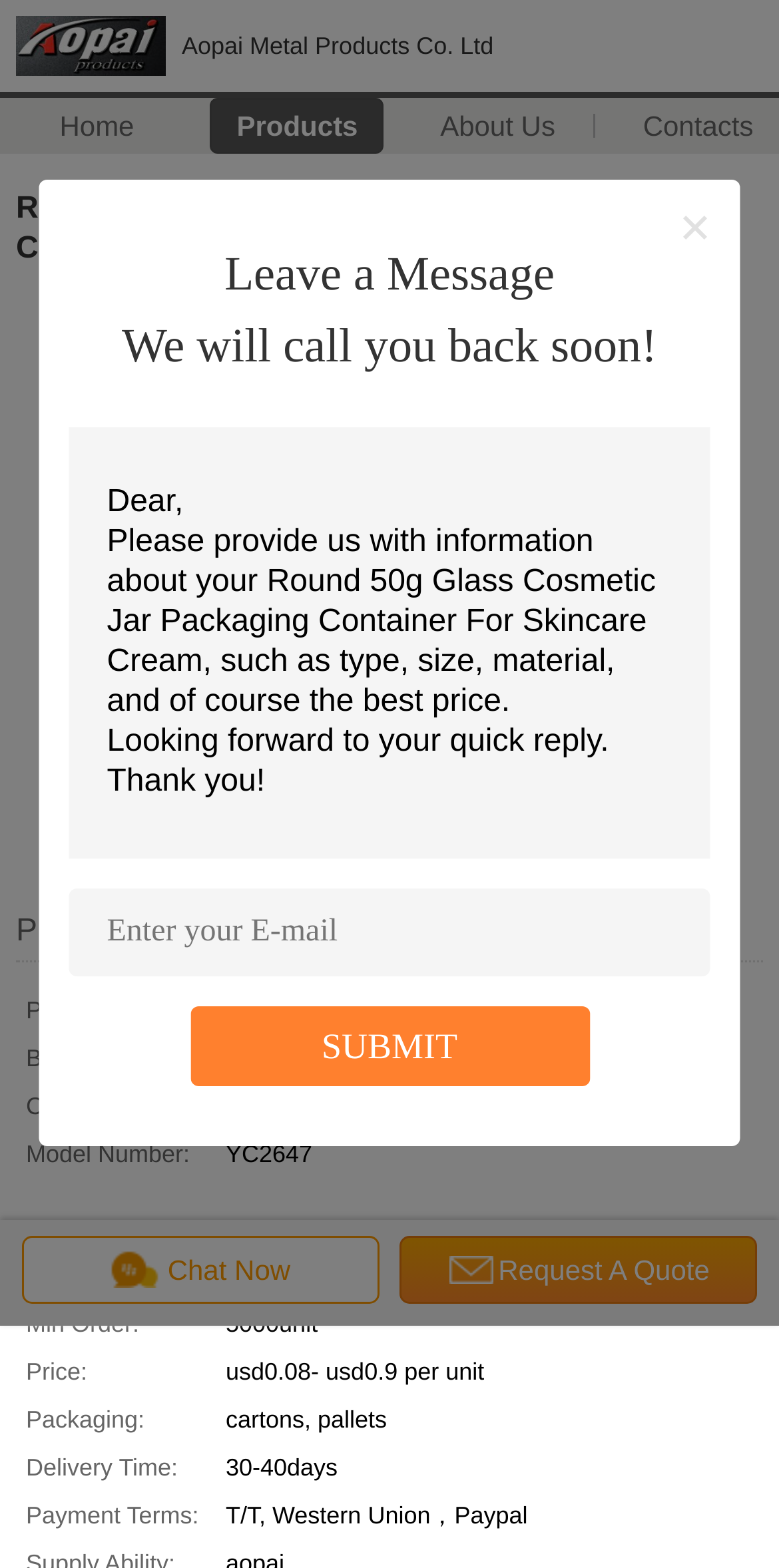Please specify the bounding box coordinates of the clickable region necessary for completing the following instruction: "Search". The coordinates must consist of four float numbers between 0 and 1, i.e., [left, top, right, bottom].

None